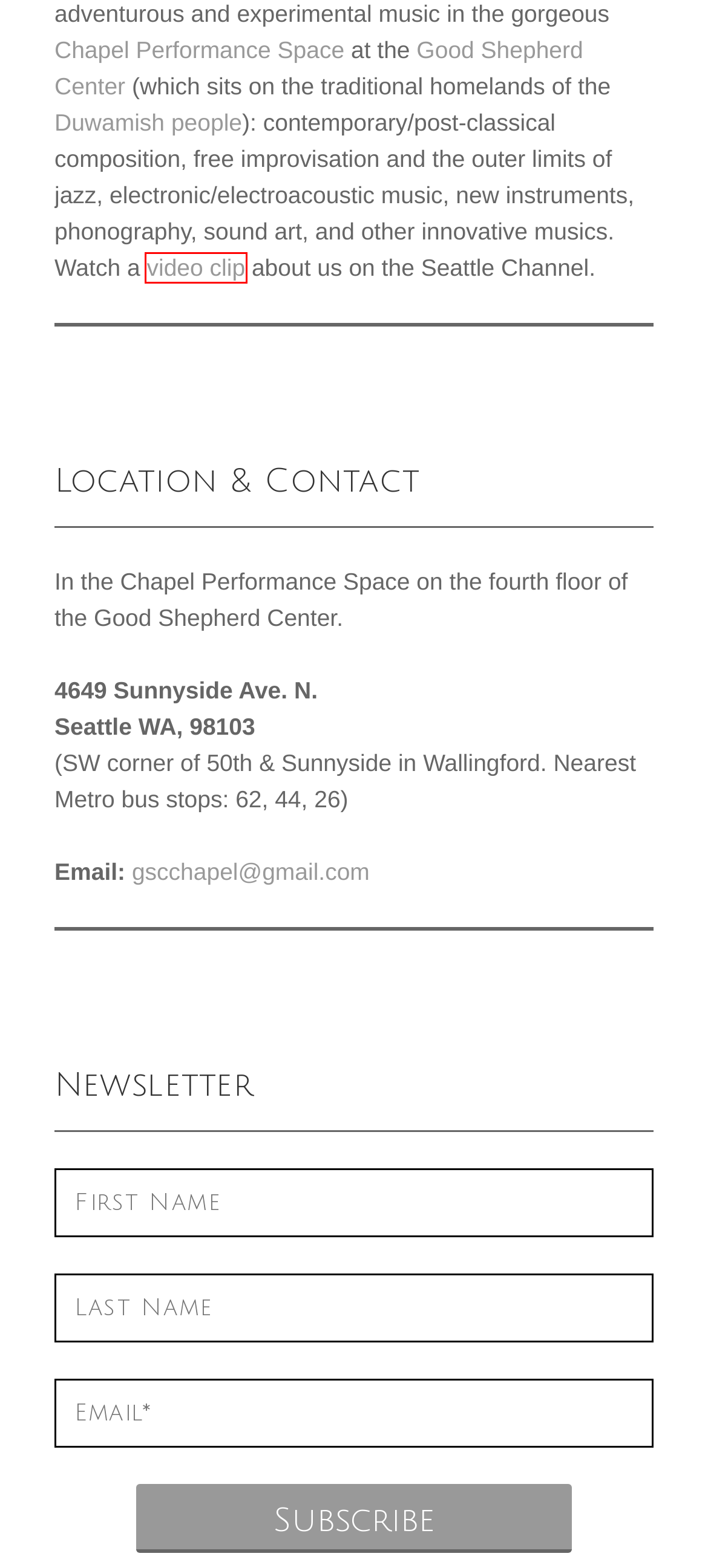You have a screenshot showing a webpage with a red bounding box around a UI element. Choose the webpage description that best matches the new page after clicking the highlighted element. Here are the options:
A. Past Events - Wayward Music Series
B. Booking Info - Wayward Music Series
C. Nonsequitur
D. Duwamish Tribe
E. General Info - Wayward Music Series
F. 2008 MAYOR'S ARTS AWARDS: Nonsequitur | seattlechannel.org
G. Sound & Light Equipment - Wayward Music Series
H. Jessica Moss - Wayward Music Series

F